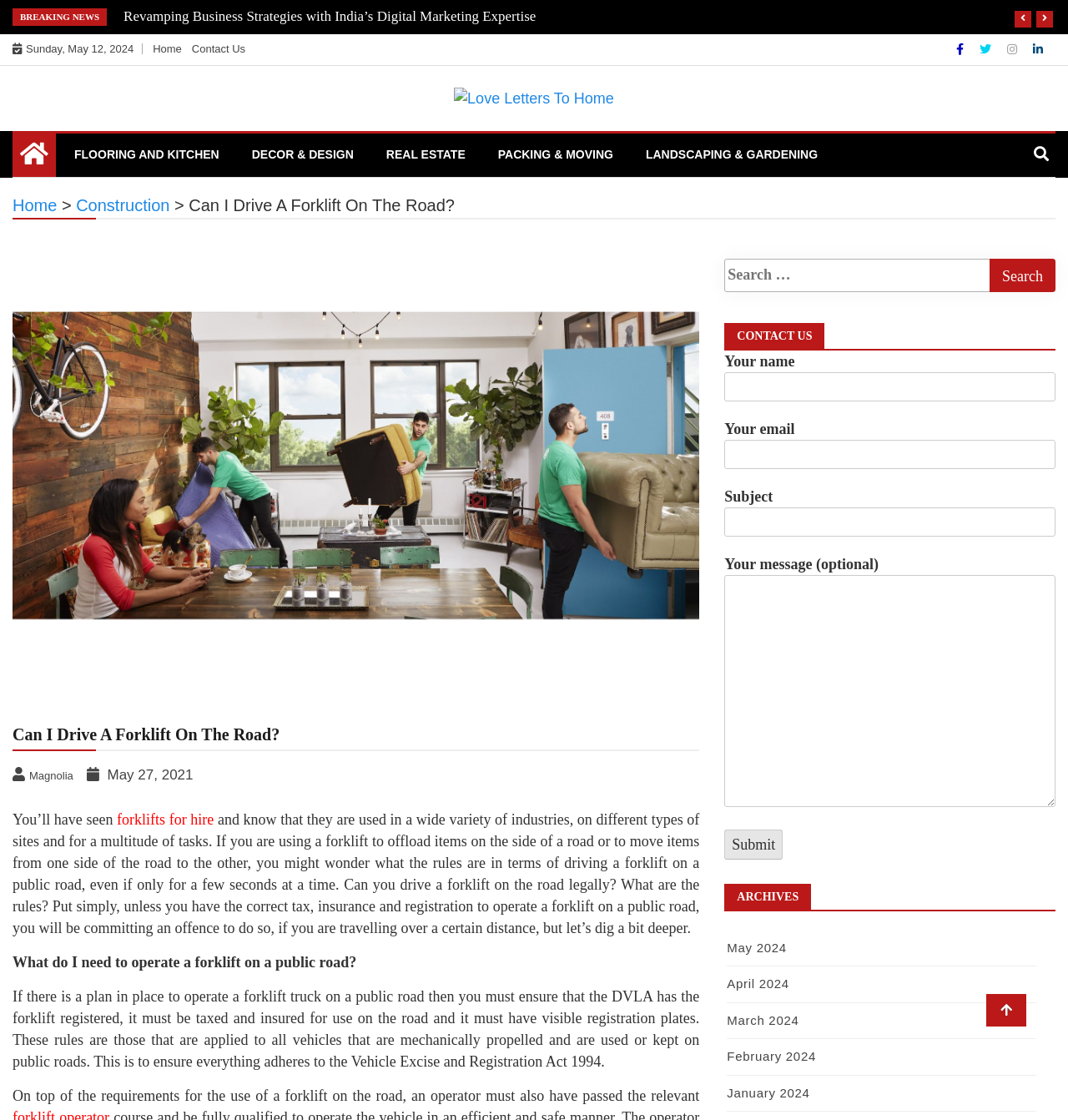Identify the bounding box of the UI element described as follows: "Construction". Provide the coordinates as four float numbers in the range of 0 to 1 [left, top, right, bottom].

[0.071, 0.175, 0.159, 0.191]